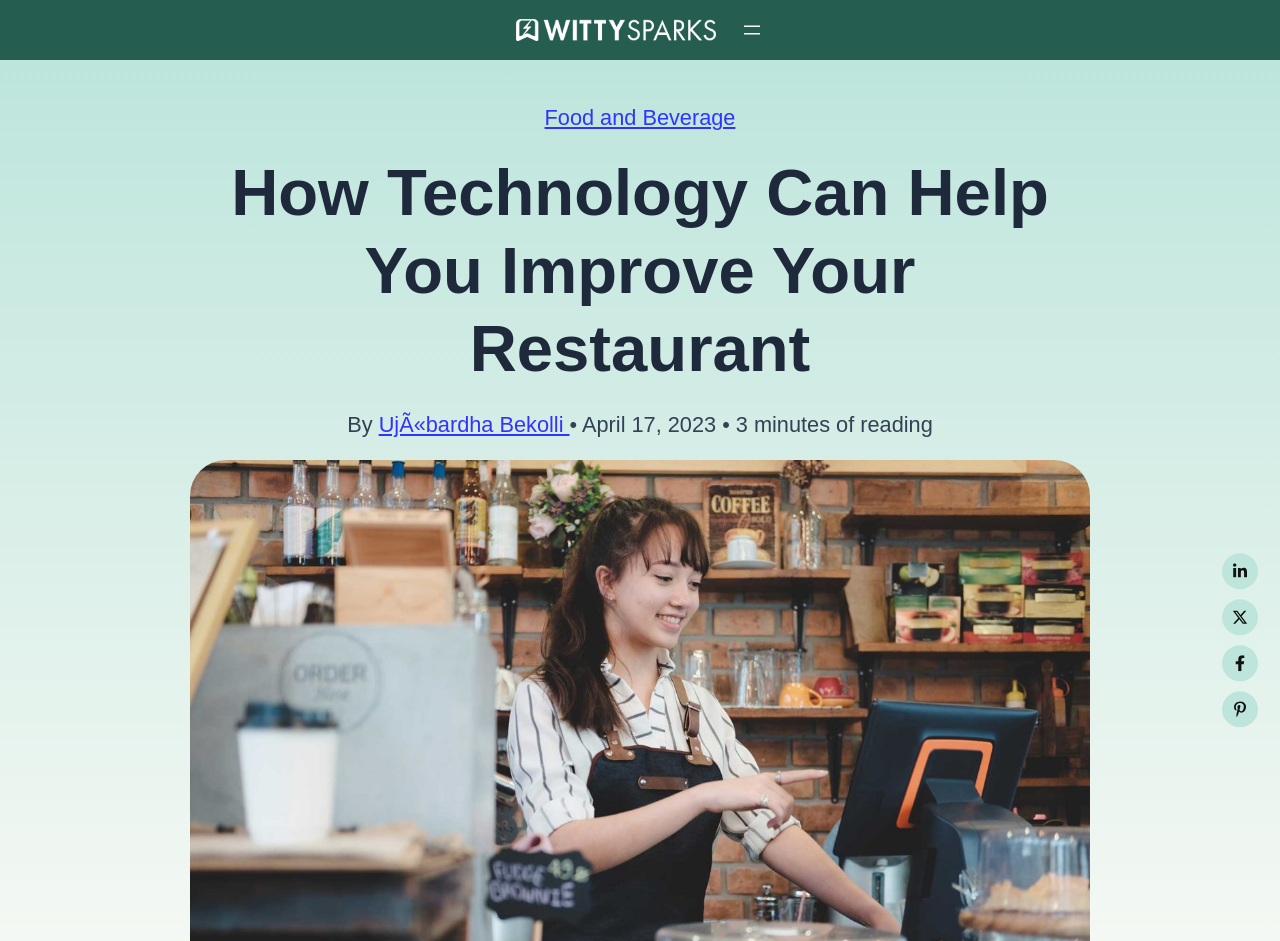Highlight the bounding box coordinates of the element you need to click to perform the following instruction: "Open the main menu."

[0.578, 0.019, 0.597, 0.045]